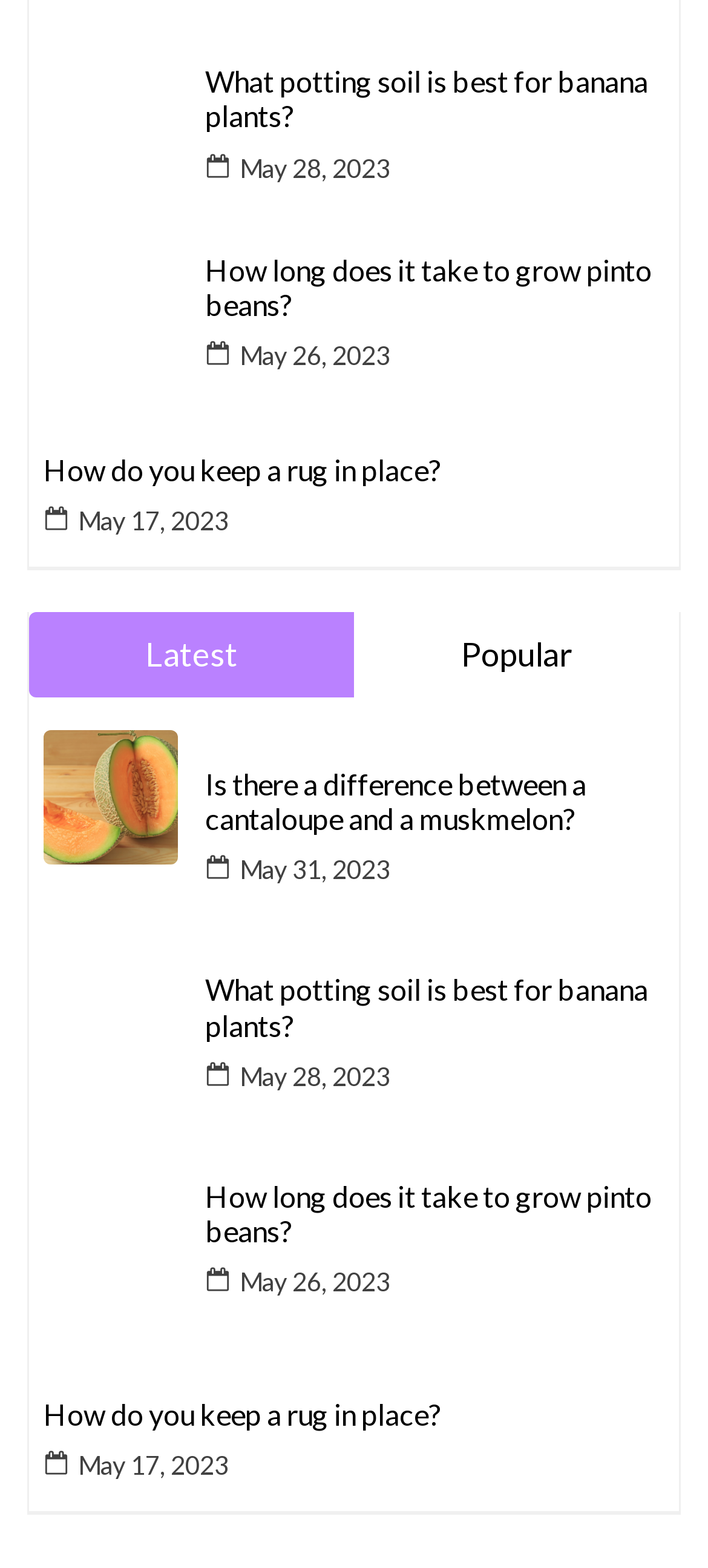Please find the bounding box coordinates for the clickable element needed to perform this instruction: "Check the latest updates".

[0.205, 0.404, 0.336, 0.43]